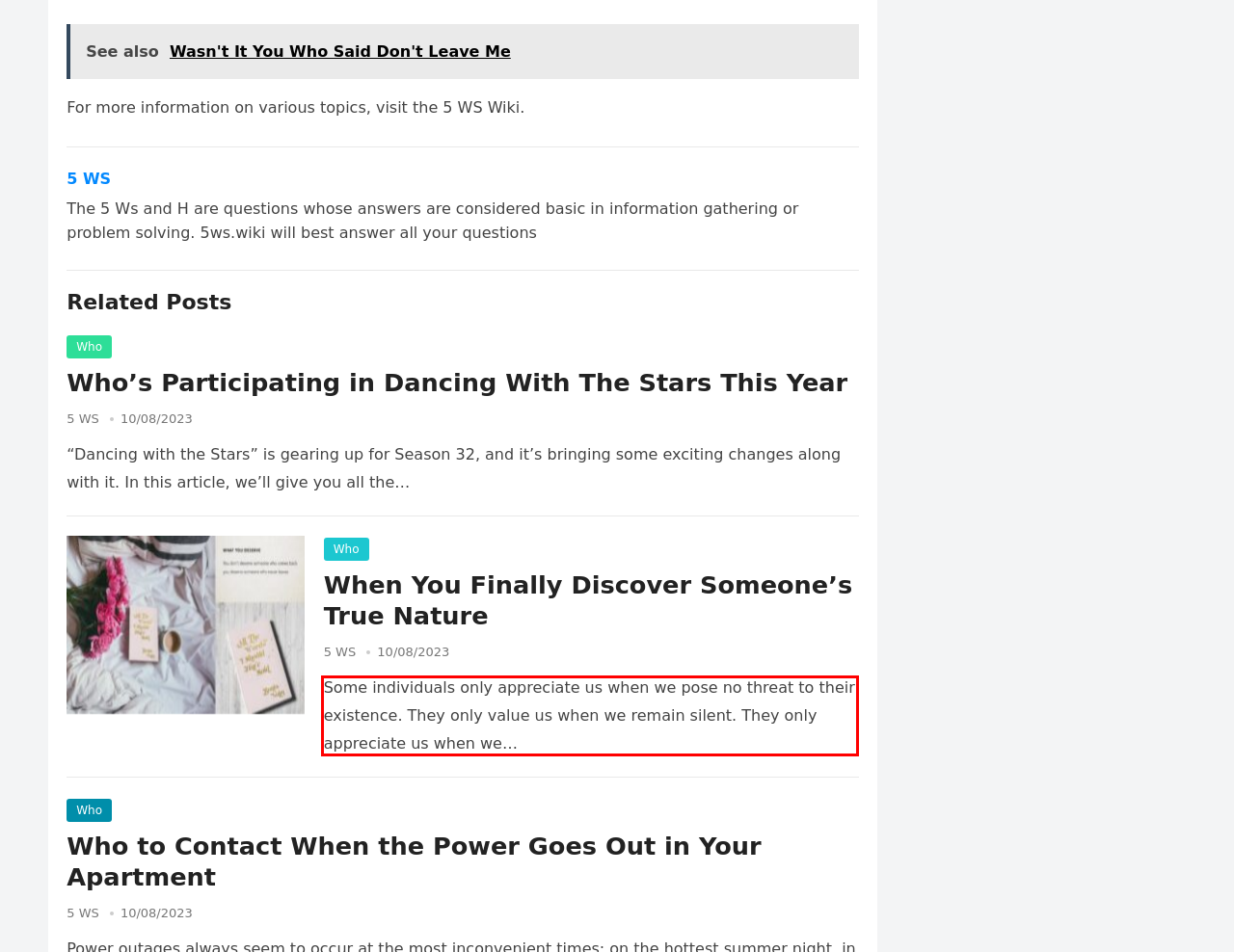Given a screenshot of a webpage containing a red bounding box, perform OCR on the text within this red bounding box and provide the text content.

Some individuals only appreciate us when we pose no threat to their existence. They only value us when we remain silent. They only appreciate us when we…